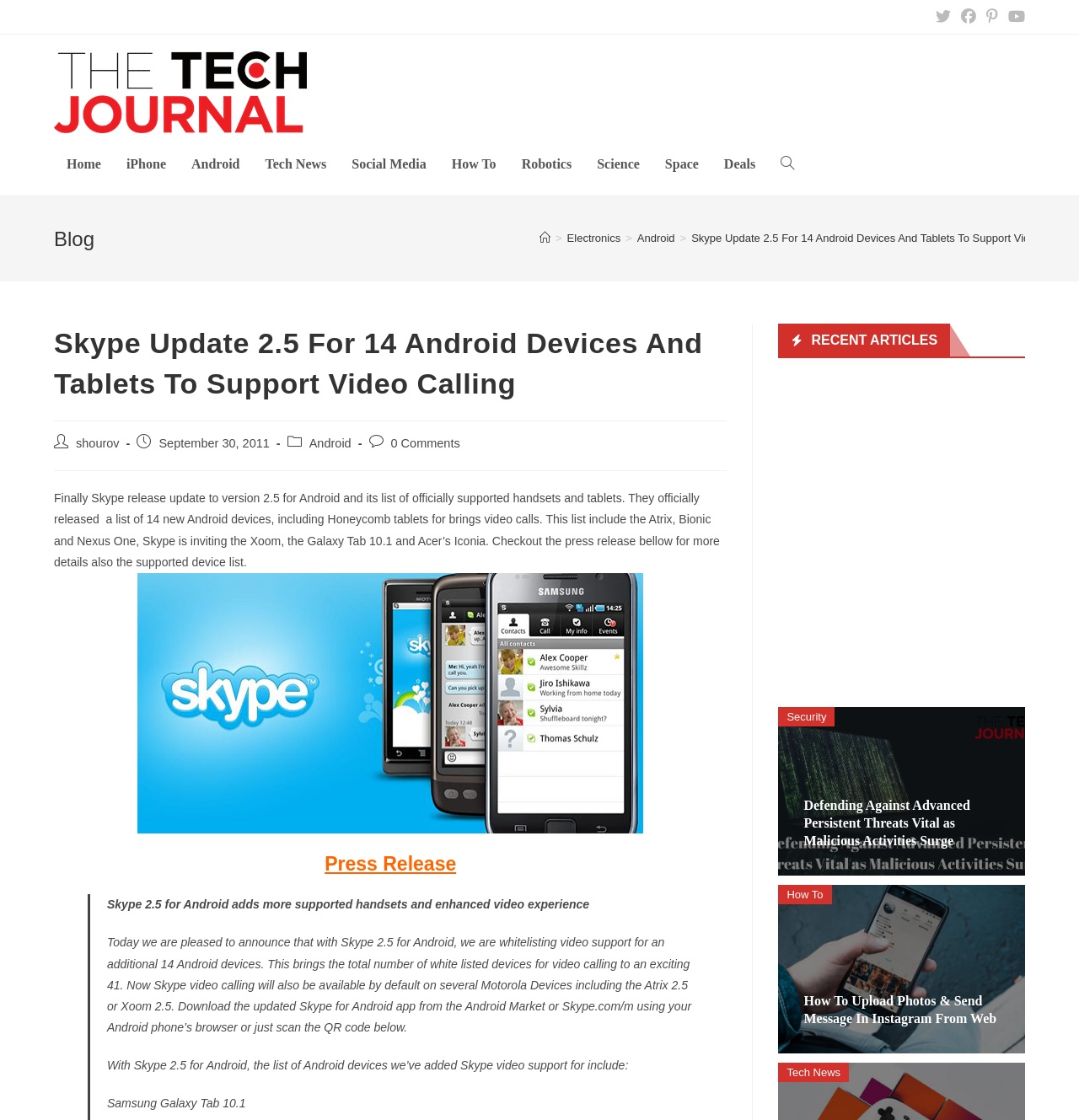Carefully examine the image and provide an in-depth answer to the question: What is the name of the website?

I determined the answer by looking at the link 'The Tech Journal' with a bounding box of [0.05, 0.075, 0.284, 0.087] which is a part of the layout table at the top of the webpage.